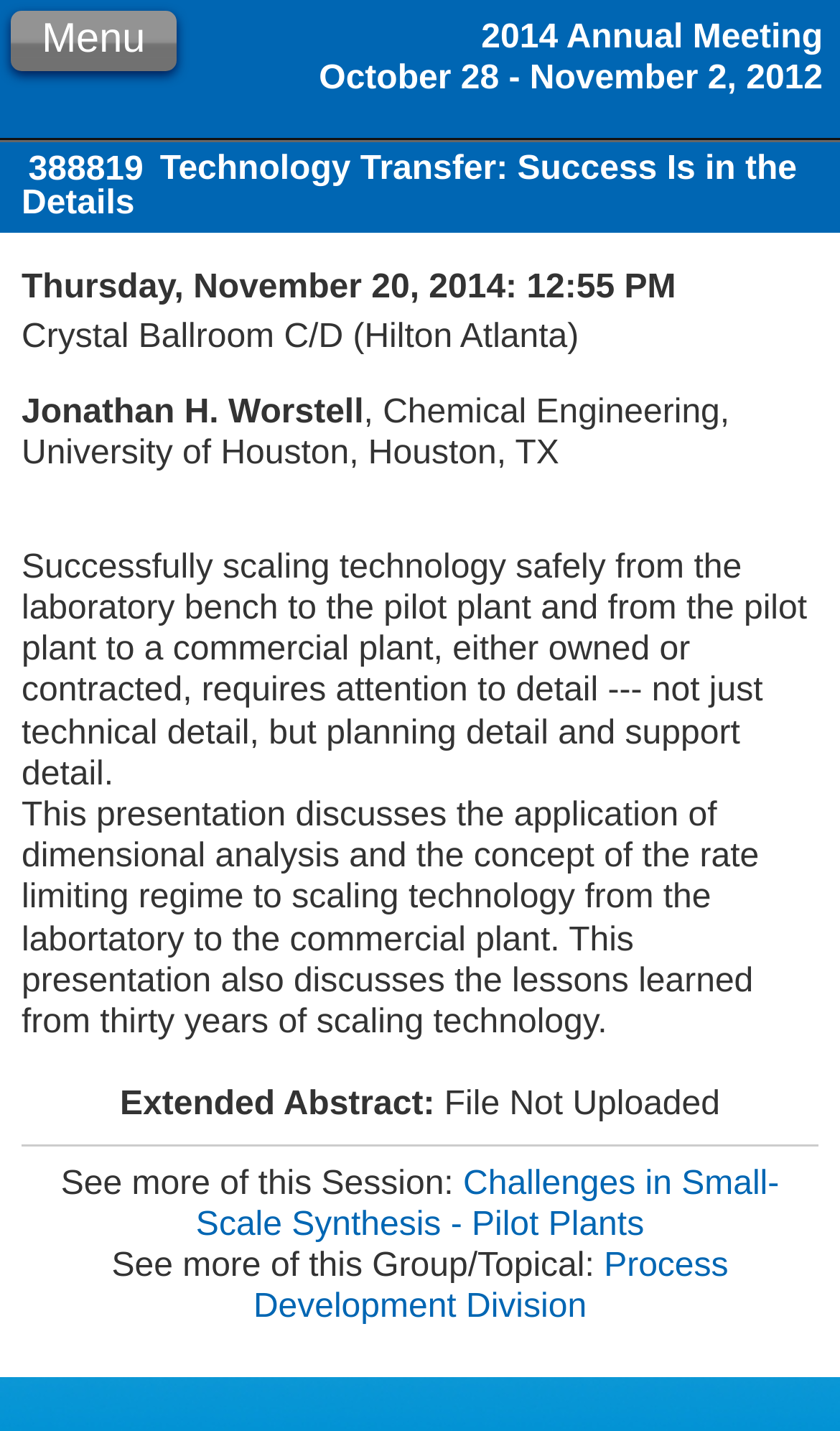Using the provided element description: "Menu", identify the bounding box coordinates. The coordinates should be four floats between 0 and 1 in the order [left, top, right, bottom].

[0.013, 0.008, 0.21, 0.05]